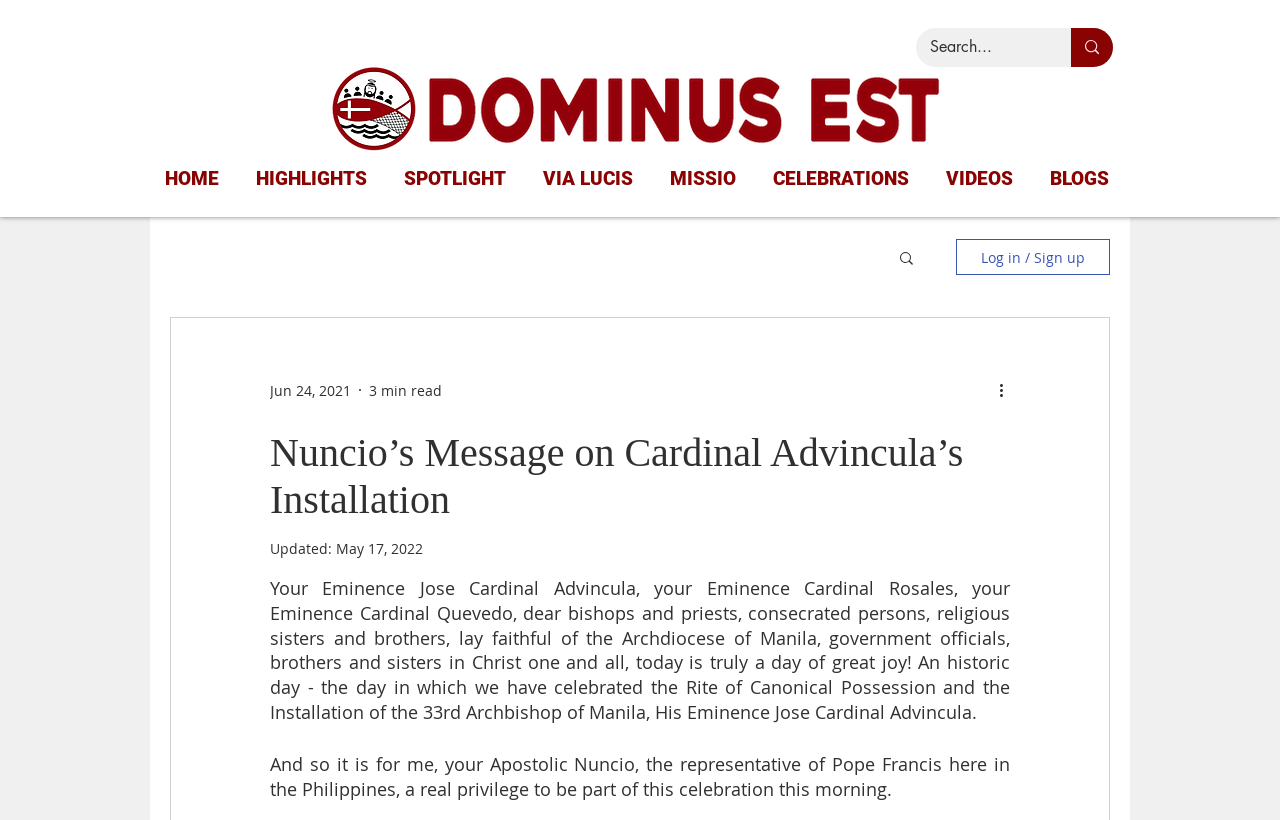Find the bounding box coordinates for the element that must be clicked to complete the instruction: "Read more about Nuncio’s Message on Cardinal Advincula’s Installation". The coordinates should be four float numbers between 0 and 1, indicated as [left, top, right, bottom].

[0.211, 0.523, 0.789, 0.638]